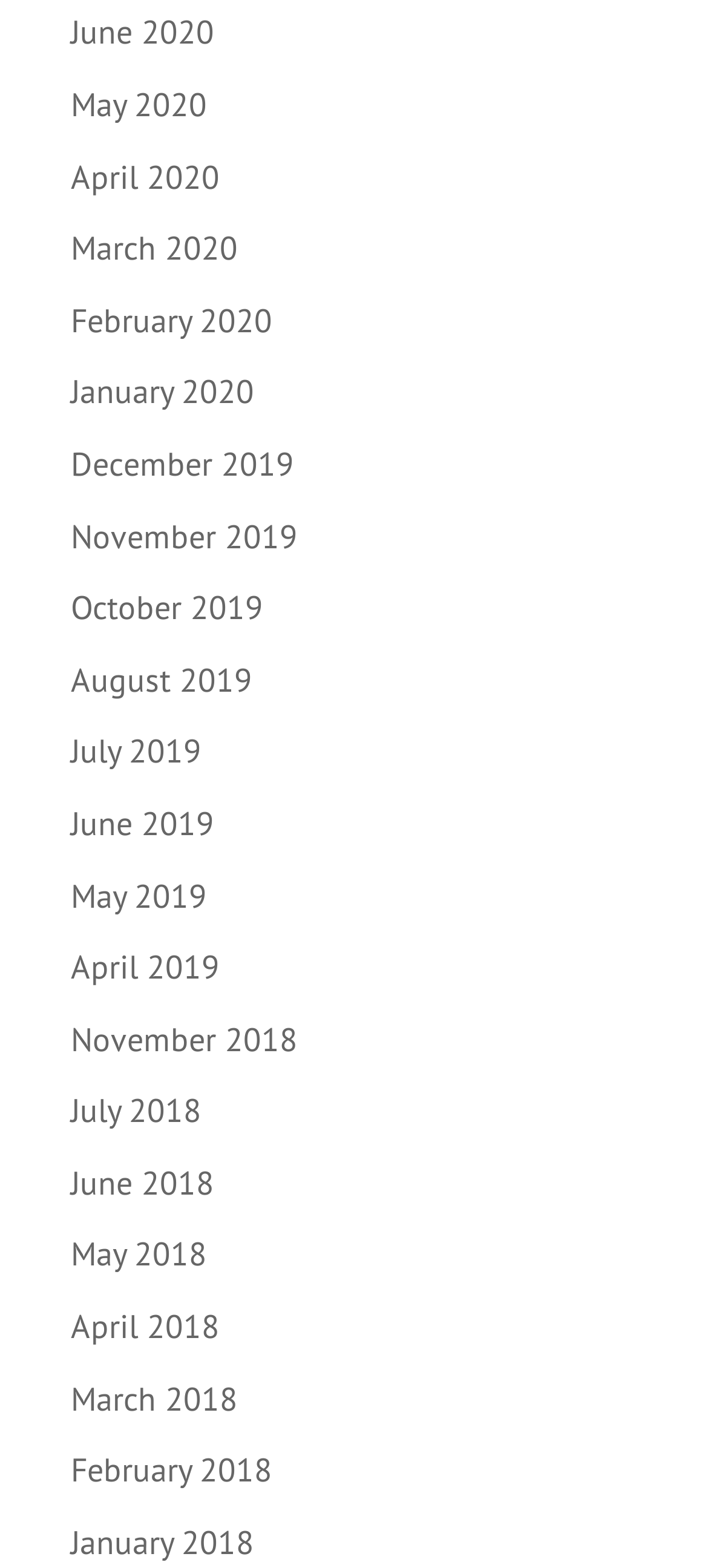Please identify the bounding box coordinates of the area that needs to be clicked to fulfill the following instruction: "view April 2020."

[0.1, 0.099, 0.31, 0.126]